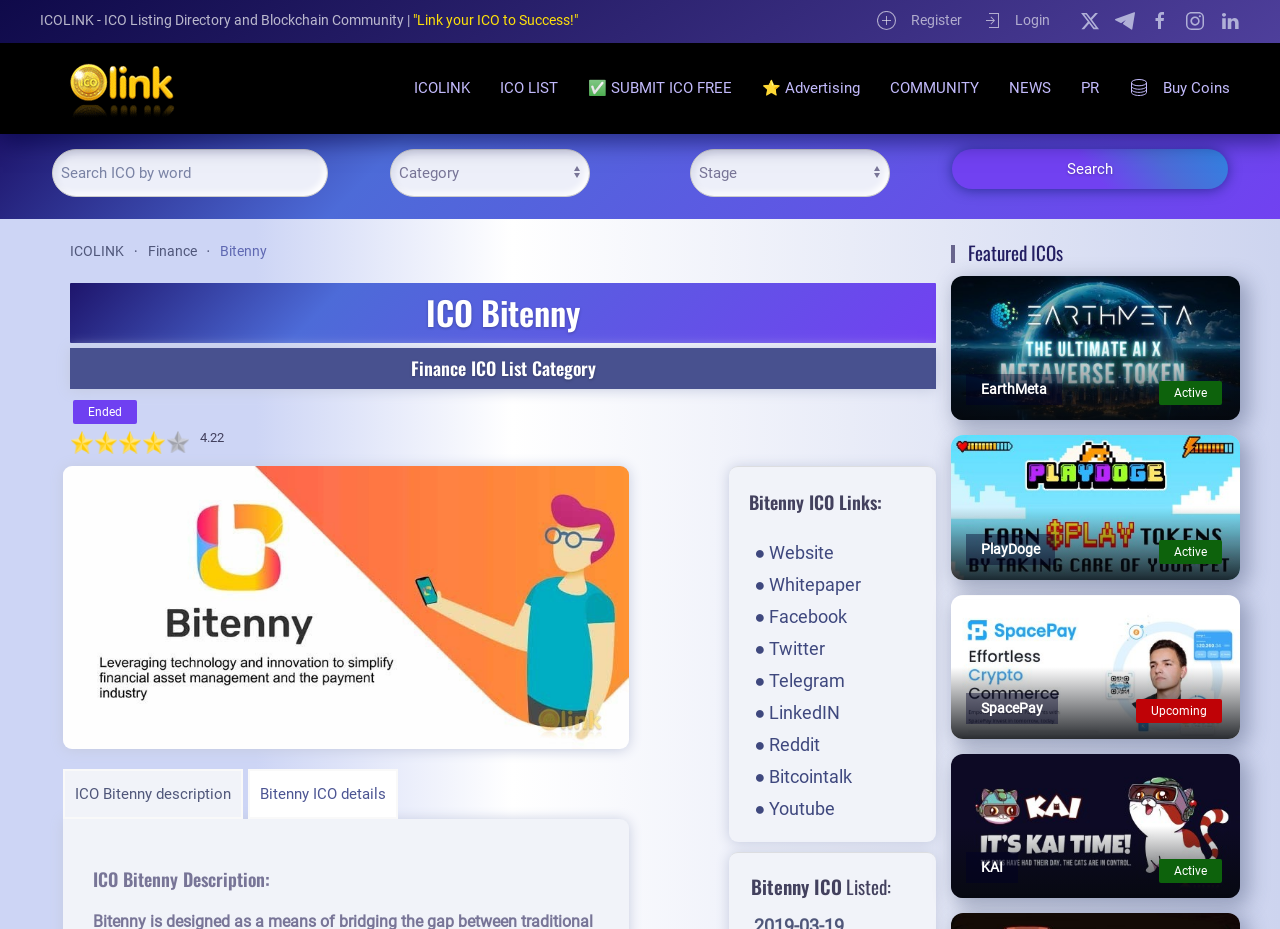Please identify the bounding box coordinates of the element on the webpage that should be clicked to follow this instruction: "Search millions of jobs". The bounding box coordinates should be given as four float numbers between 0 and 1, formatted as [left, top, right, bottom].

None